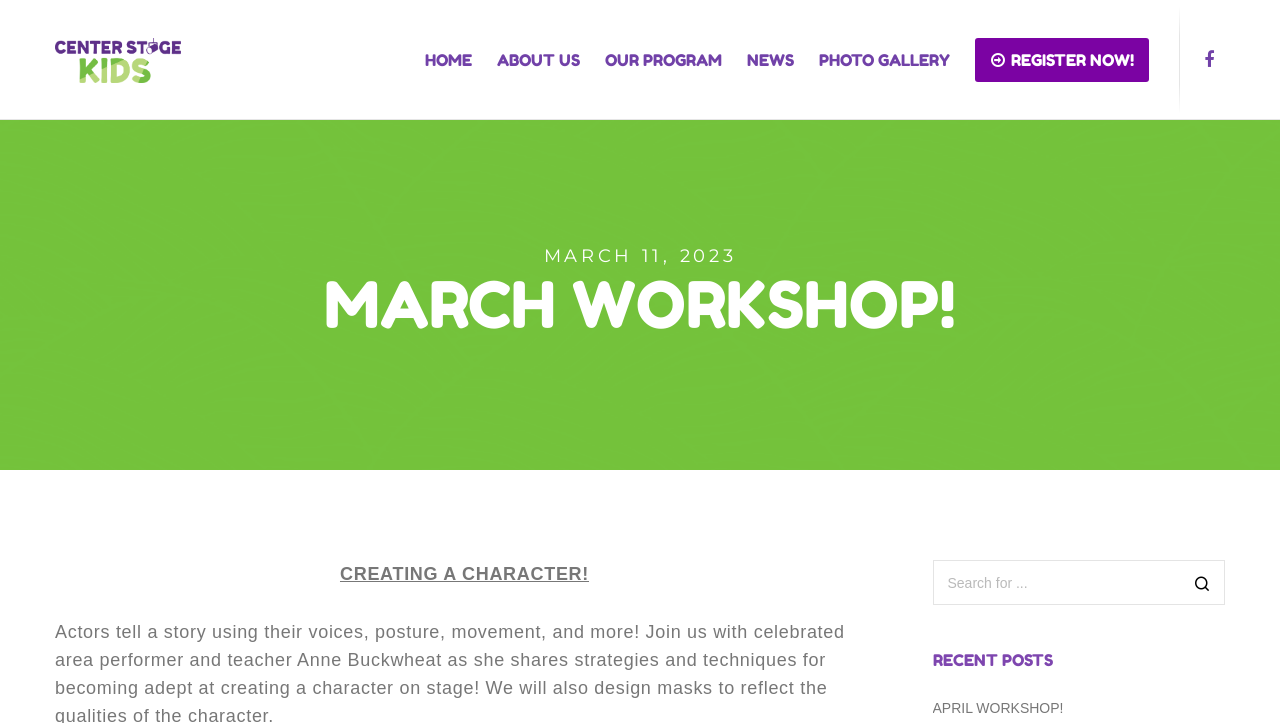Give the bounding box coordinates for this UI element: "Most Popular & Latest". The coordinates should be four float numbers between 0 and 1, arranged as [left, top, right, bottom].

None